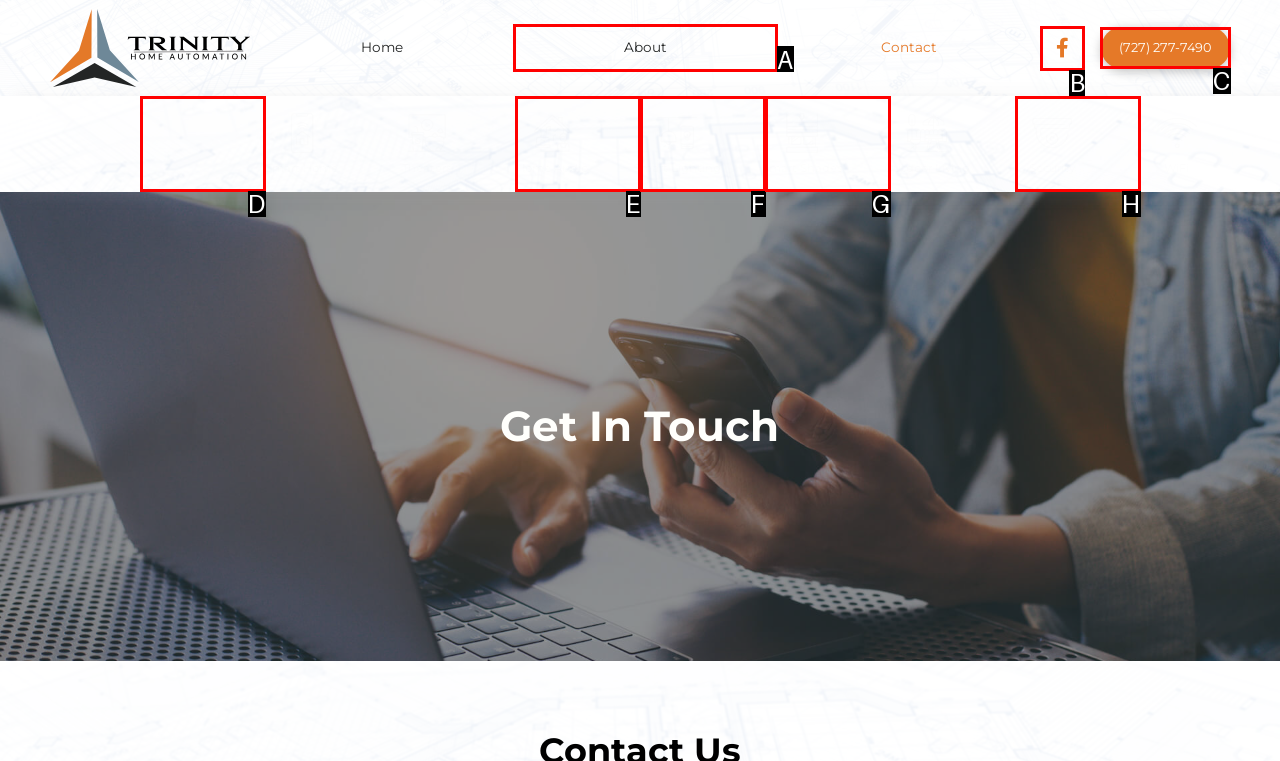Select the letter of the UI element you need to click on to fulfill this task: Call (727) 277-7490. Write down the letter only.

C